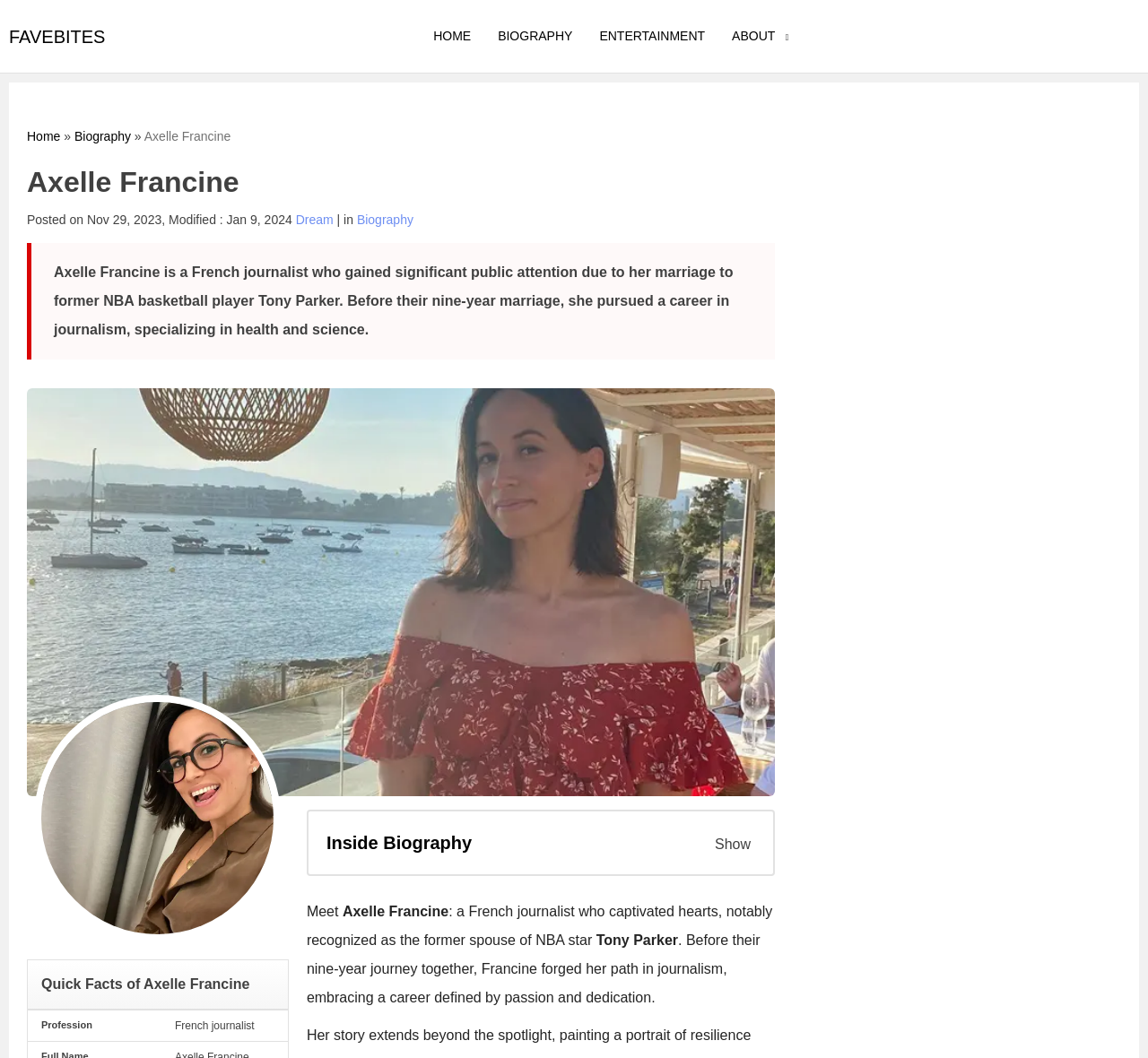Reply to the question with a single word or phrase:
How long was Axelle Francine's marriage to Tony Parker?

Nine years